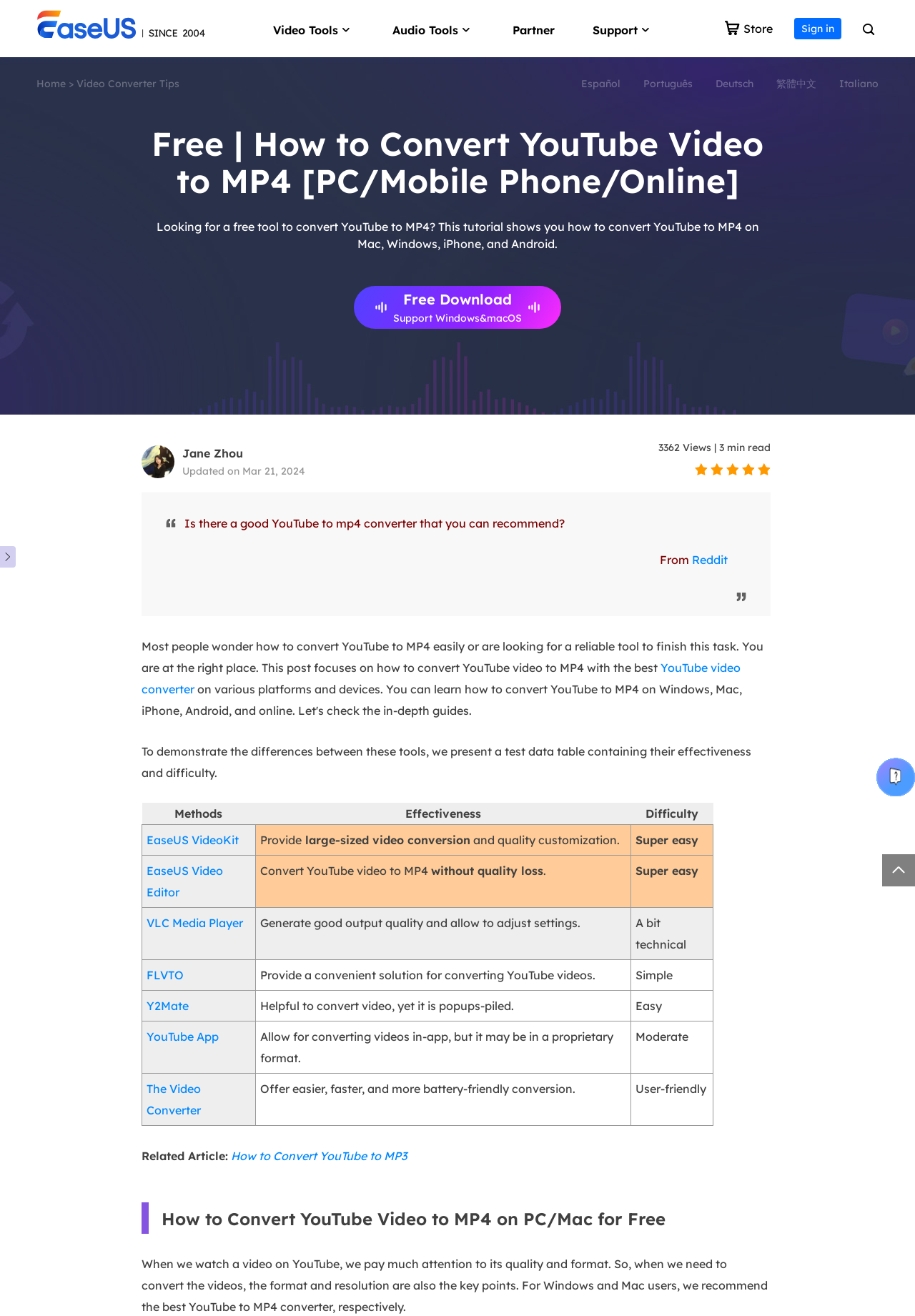Locate the bounding box coordinates of the element you need to click to accomplish the task described by this instruction: "Chat with a Sales Rep".

[0.735, 0.182, 0.849, 0.192]